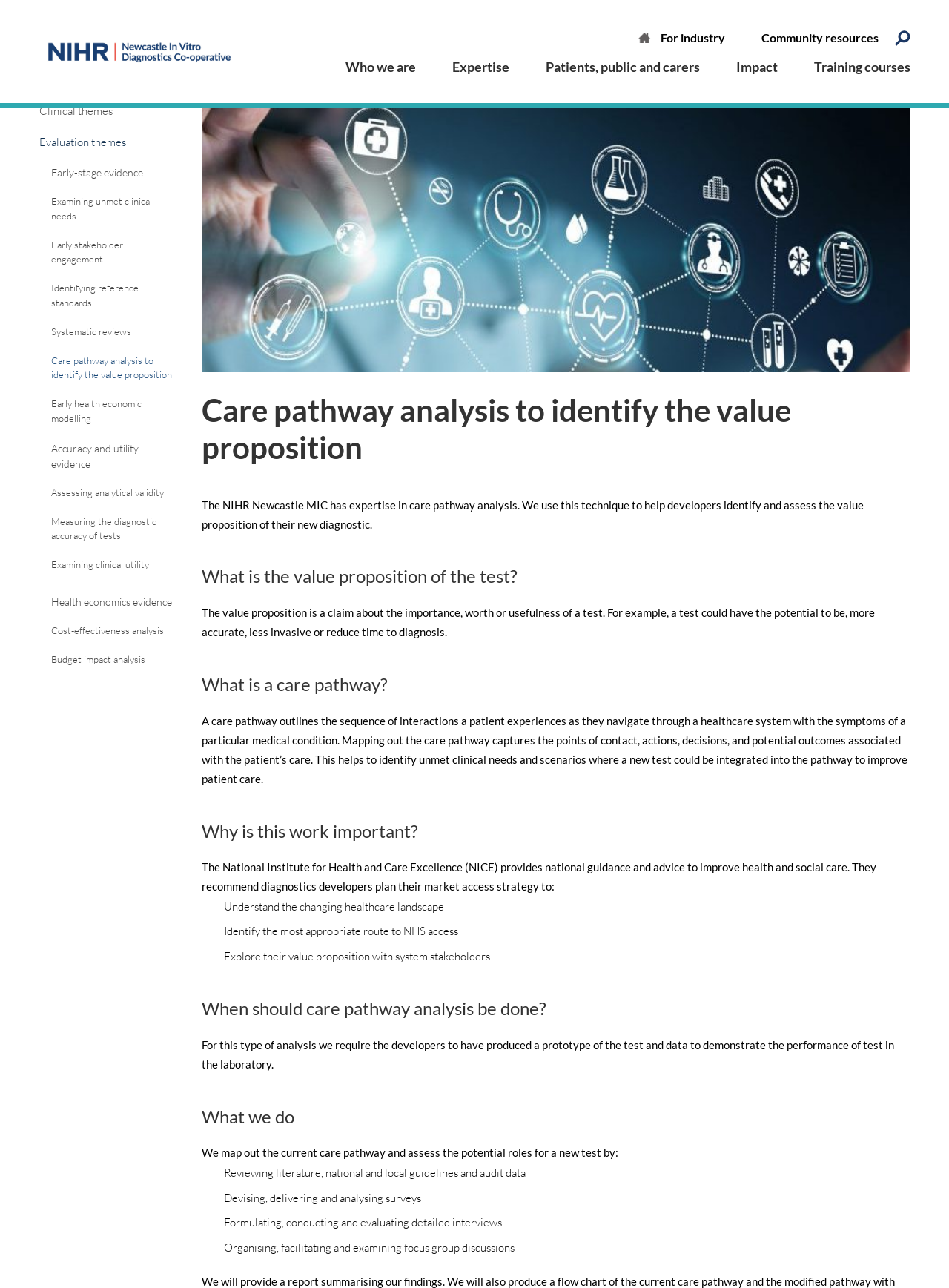Identify the bounding box of the HTML element described as: "Examining unmet clinical needs".

[0.054, 0.151, 0.182, 0.174]